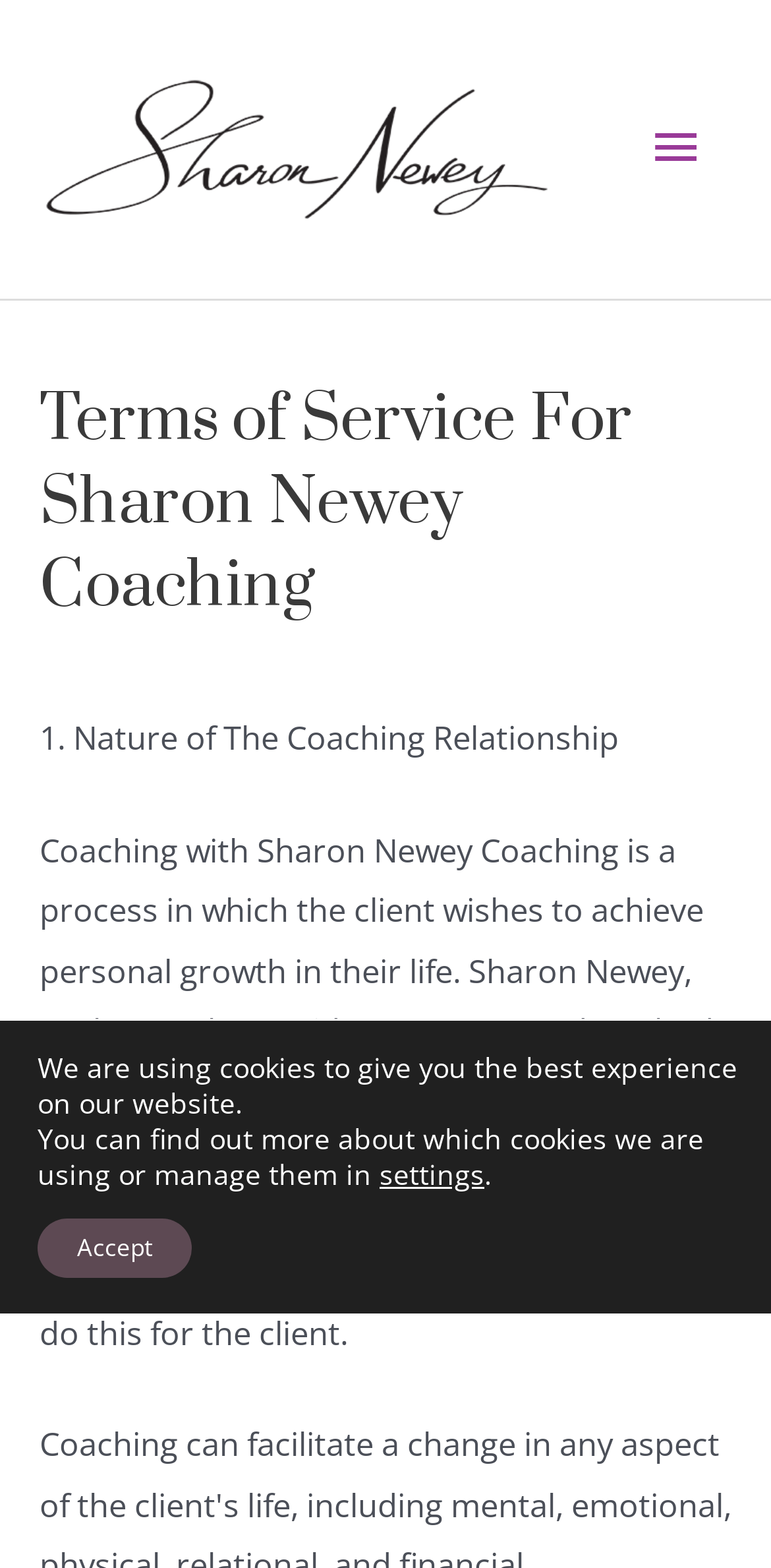Use a single word or phrase to respond to the question:
What is the relationship between the coach and the client?

Coaching relationship